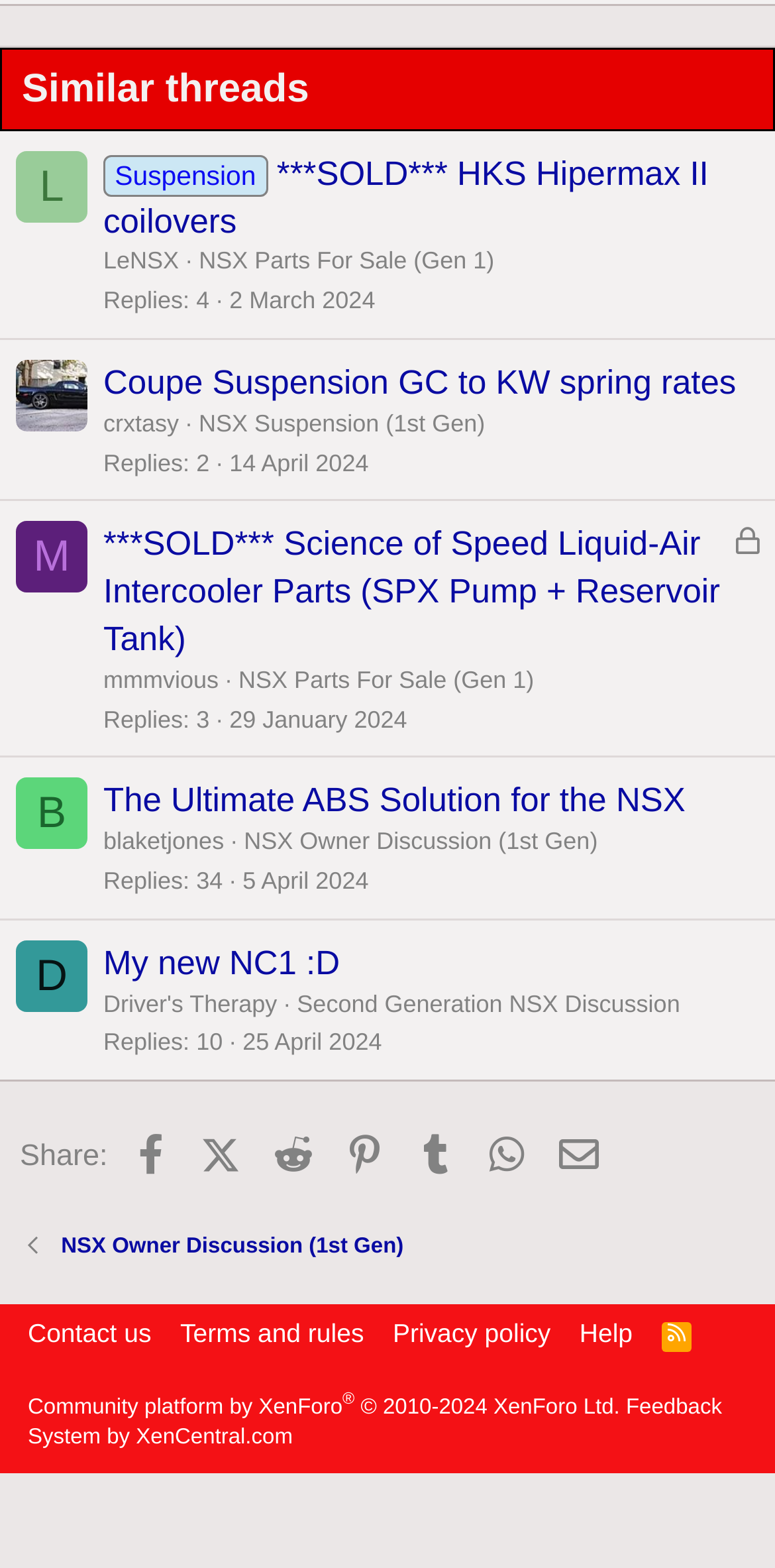Find the bounding box of the UI element described as follows: "5 April 2024".

[0.313, 0.553, 0.476, 0.57]